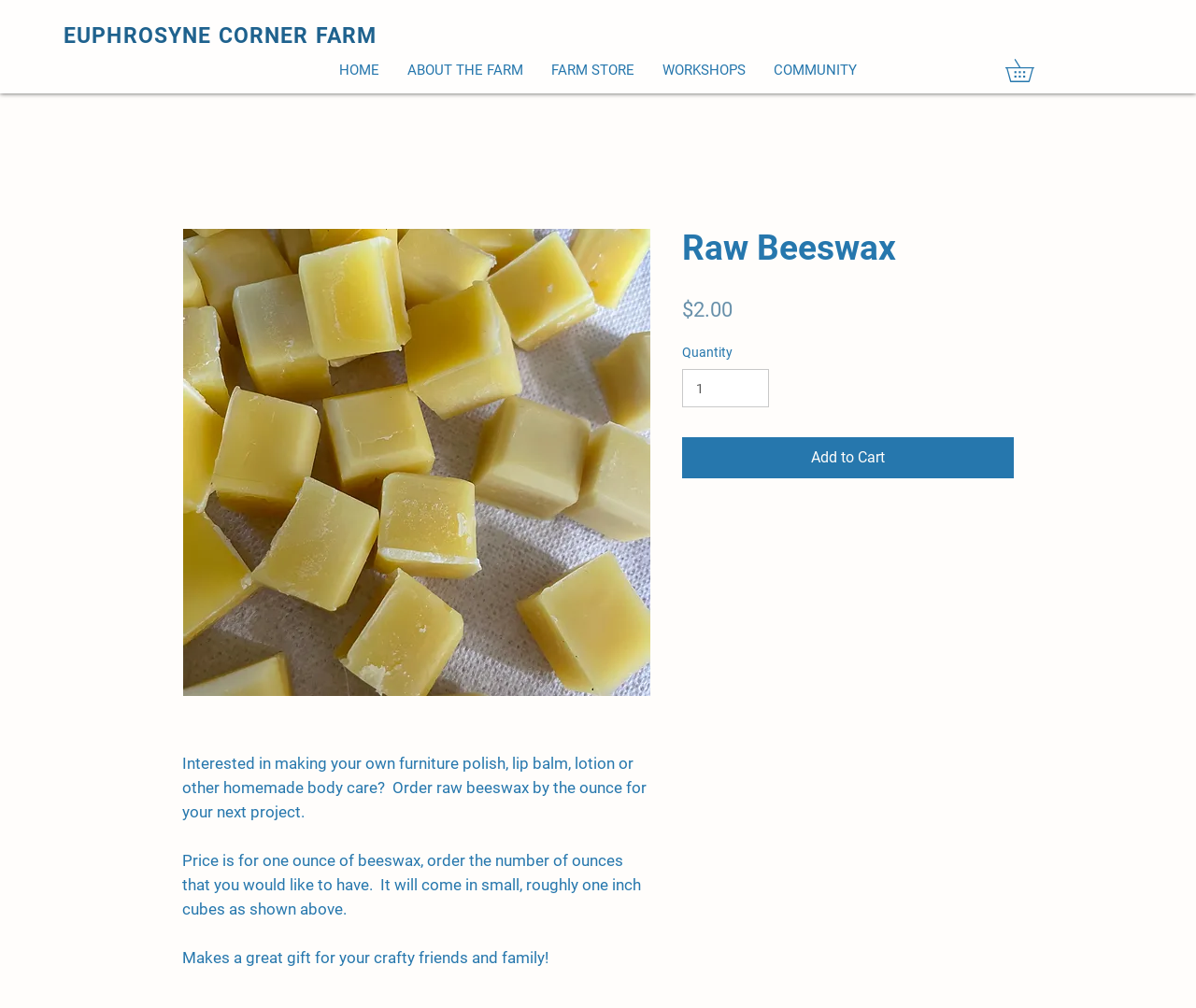Locate the bounding box coordinates of the element you need to click to accomplish the task described by this instruction: "add to cart".

[0.57, 0.434, 0.848, 0.475]